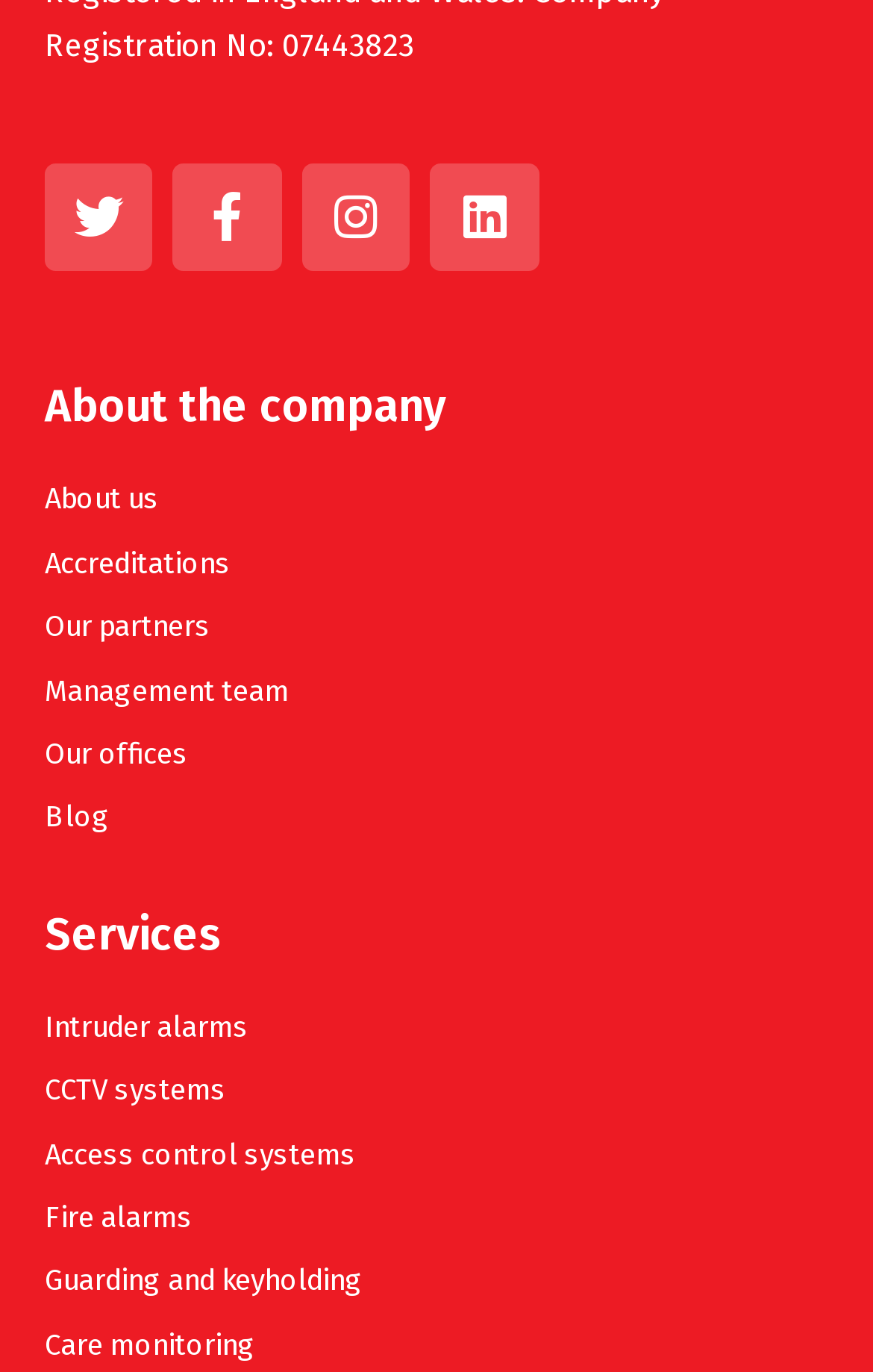Please find the bounding box coordinates of the element that needs to be clicked to perform the following instruction: "Explore CCTV systems". The bounding box coordinates should be four float numbers between 0 and 1, represented as [left, top, right, bottom].

[0.051, 0.775, 0.949, 0.814]